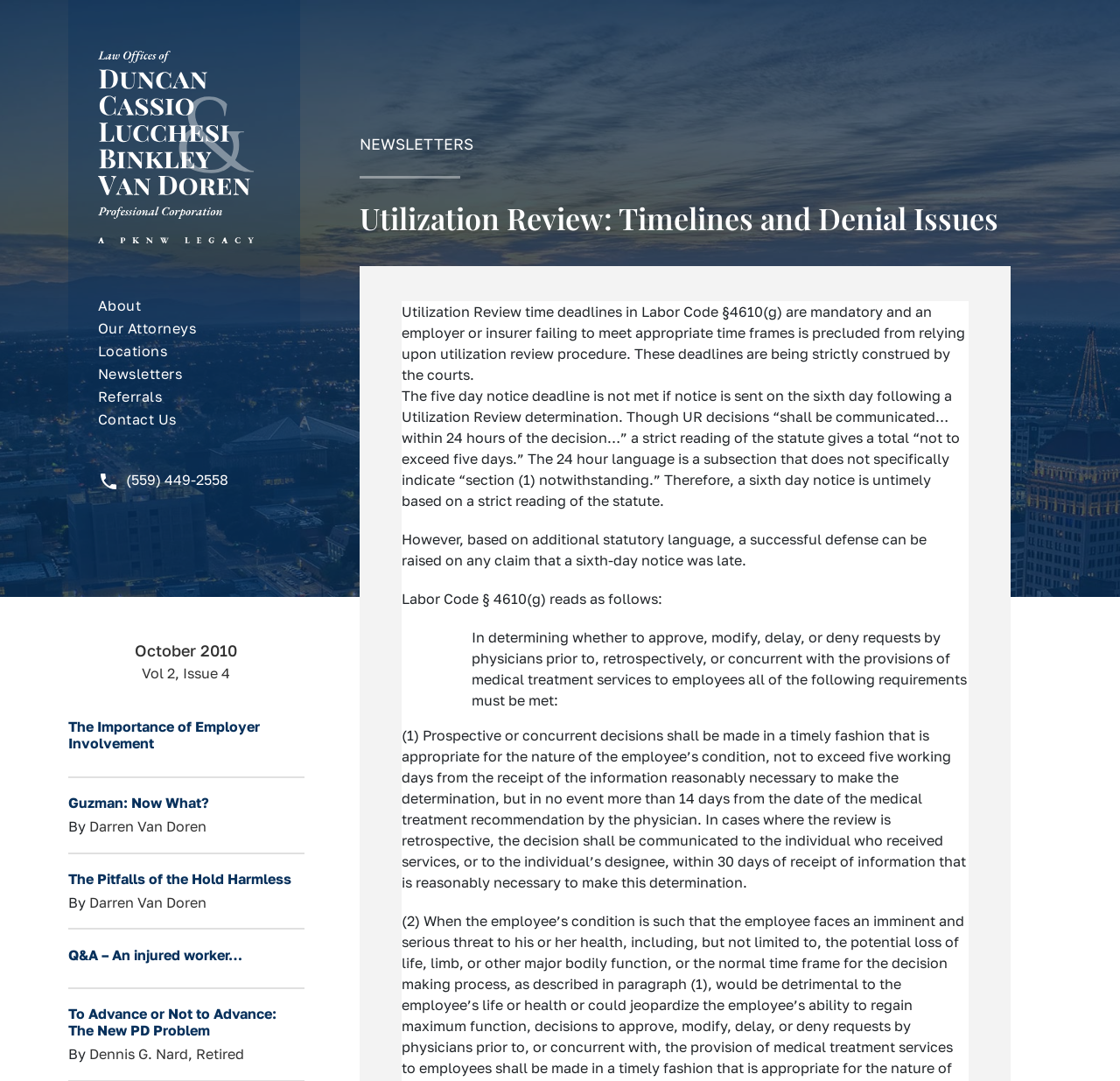Given the content of the image, can you provide a detailed answer to the question?
How many links are there in the main navigation menu?

The main navigation menu is located at the top of the webpage and contains links to 'About', 'Our Attorneys', 'Locations', 'Newsletters', 'Referrals', 'Contact Us', and a phone number. Therefore, there are 7 links in the main navigation menu.